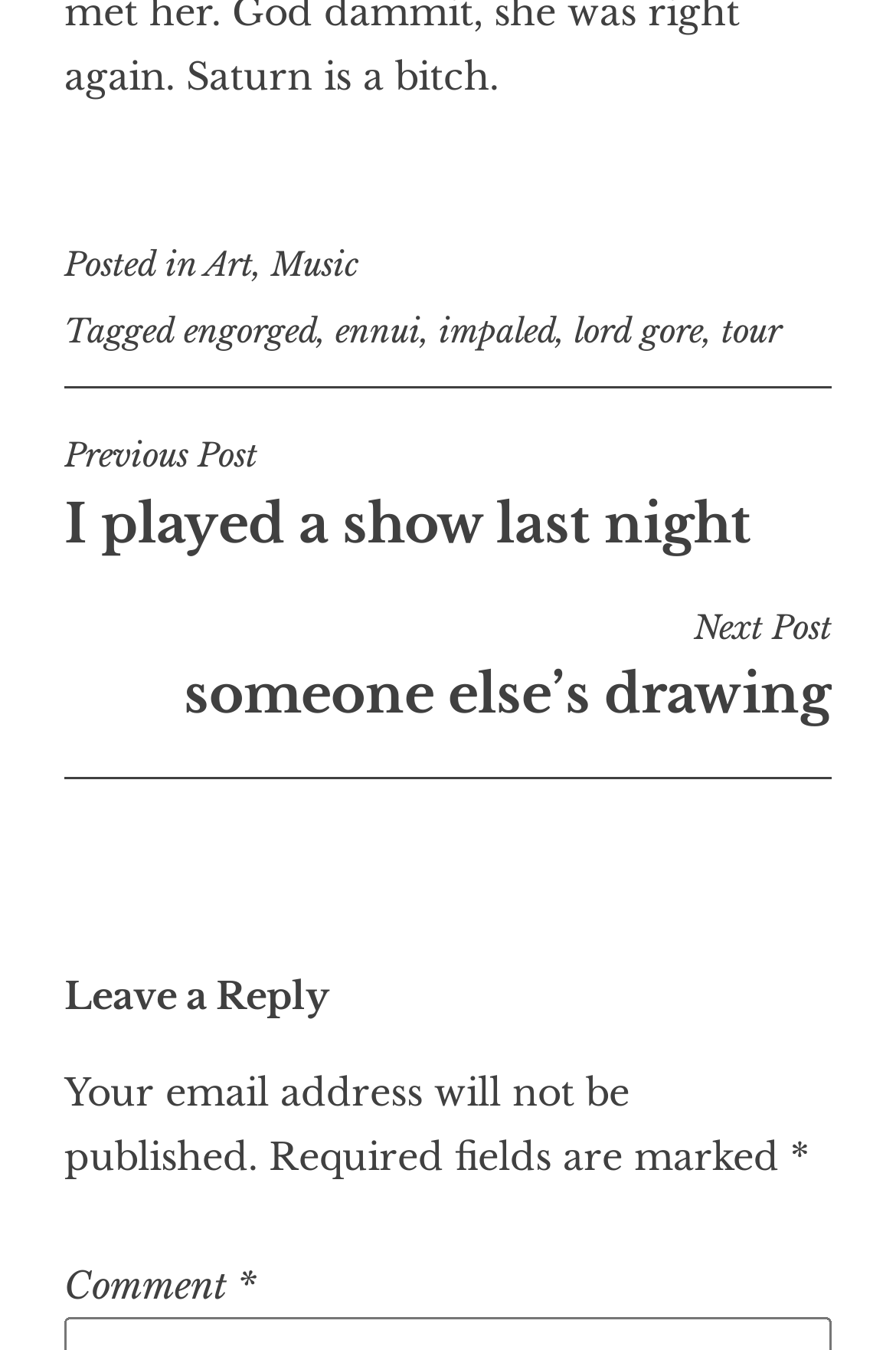Find the bounding box coordinates of the clickable element required to execute the following instruction: "Go to the previous post". Provide the coordinates as four float numbers between 0 and 1, i.e., [left, top, right, bottom].

[0.072, 0.322, 0.928, 0.411]